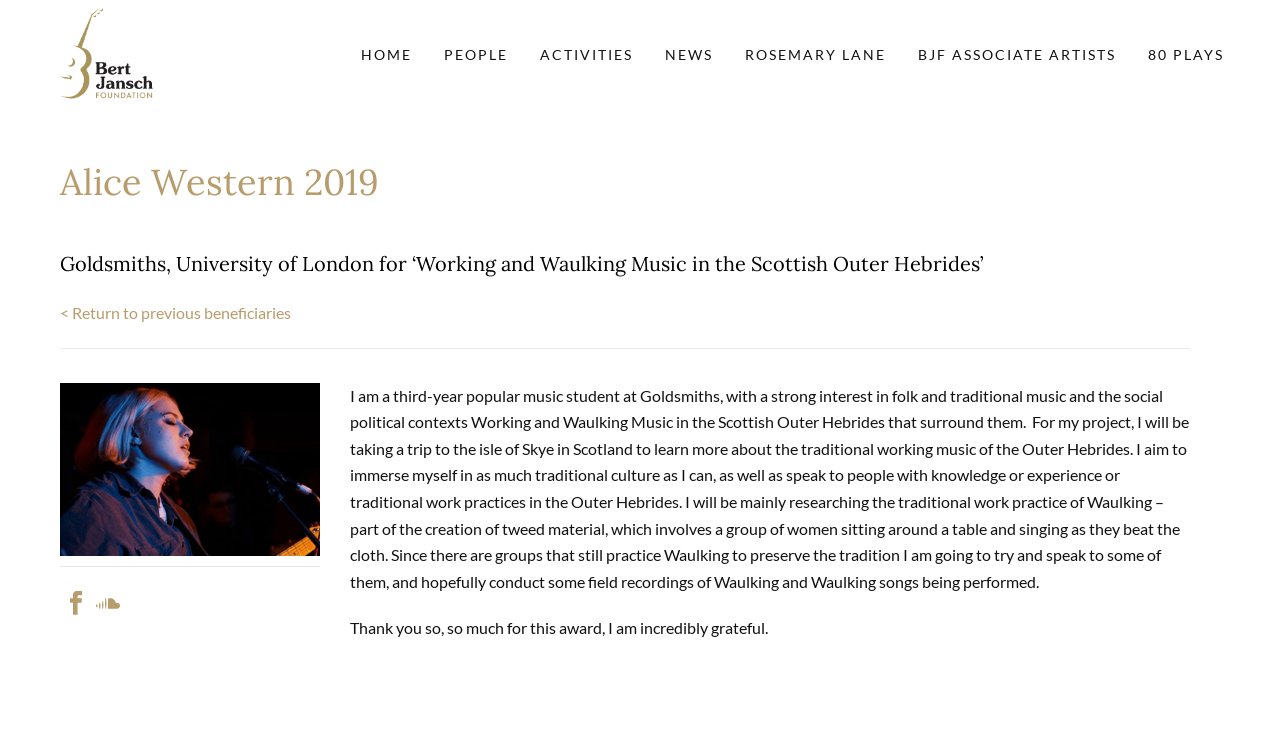Pinpoint the bounding box coordinates of the element you need to click to execute the following instruction: "View Alice Western 2019". The bounding box should be represented by four float numbers between 0 and 1, in the format [left, top, right, bottom].

[0.047, 0.21, 0.93, 0.29]